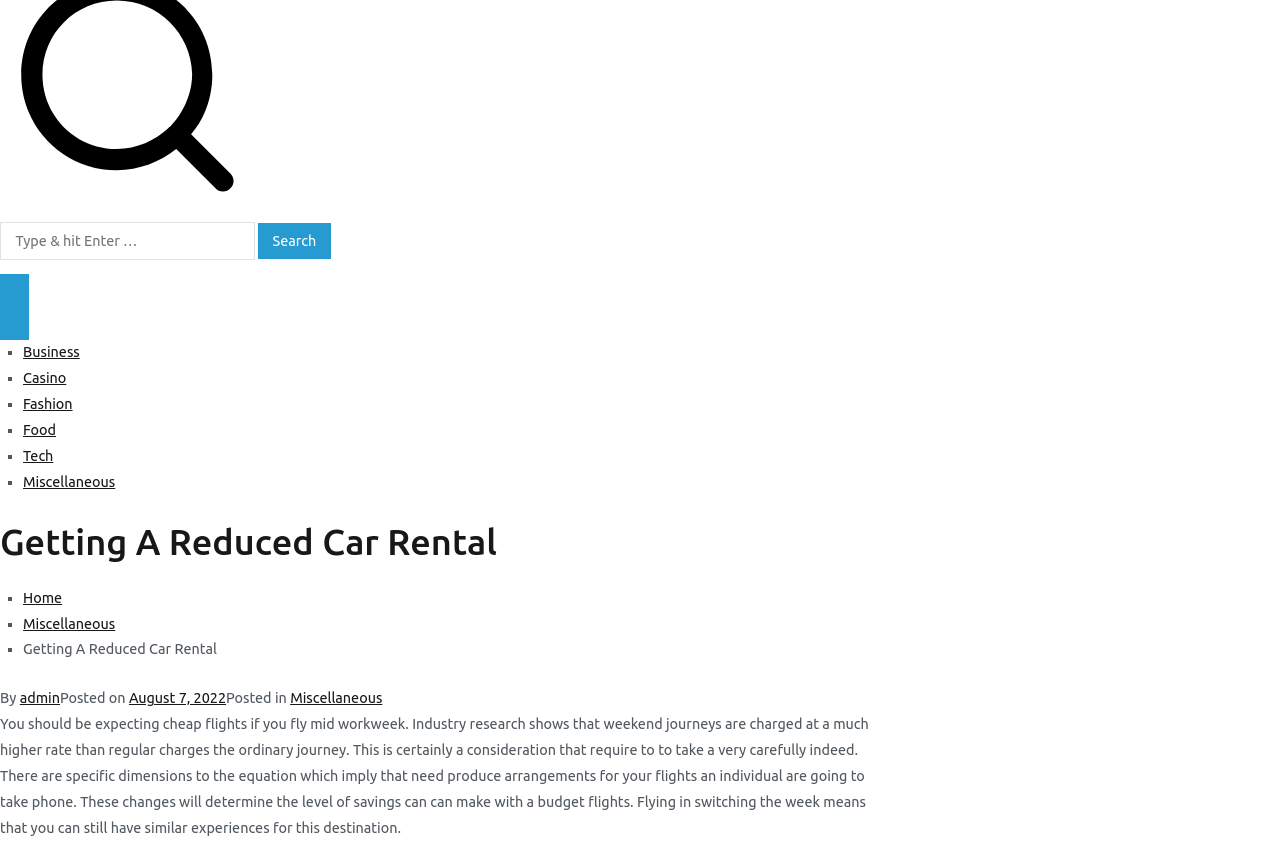Locate the bounding box coordinates of the element that should be clicked to execute the following instruction: "Click on the Business link".

[0.018, 0.402, 0.062, 0.421]